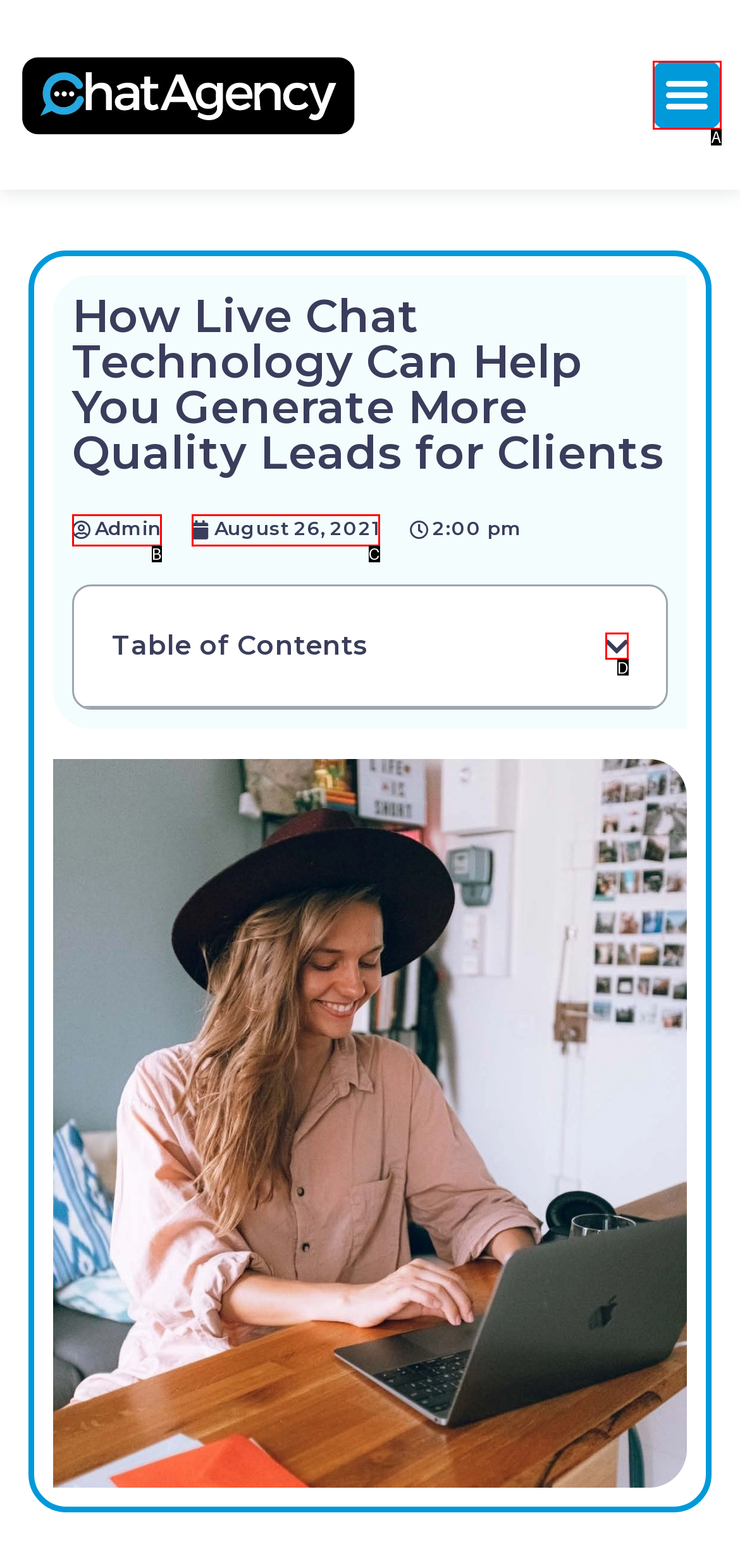Using the element description: Menu, select the HTML element that matches best. Answer with the letter of your choice.

A